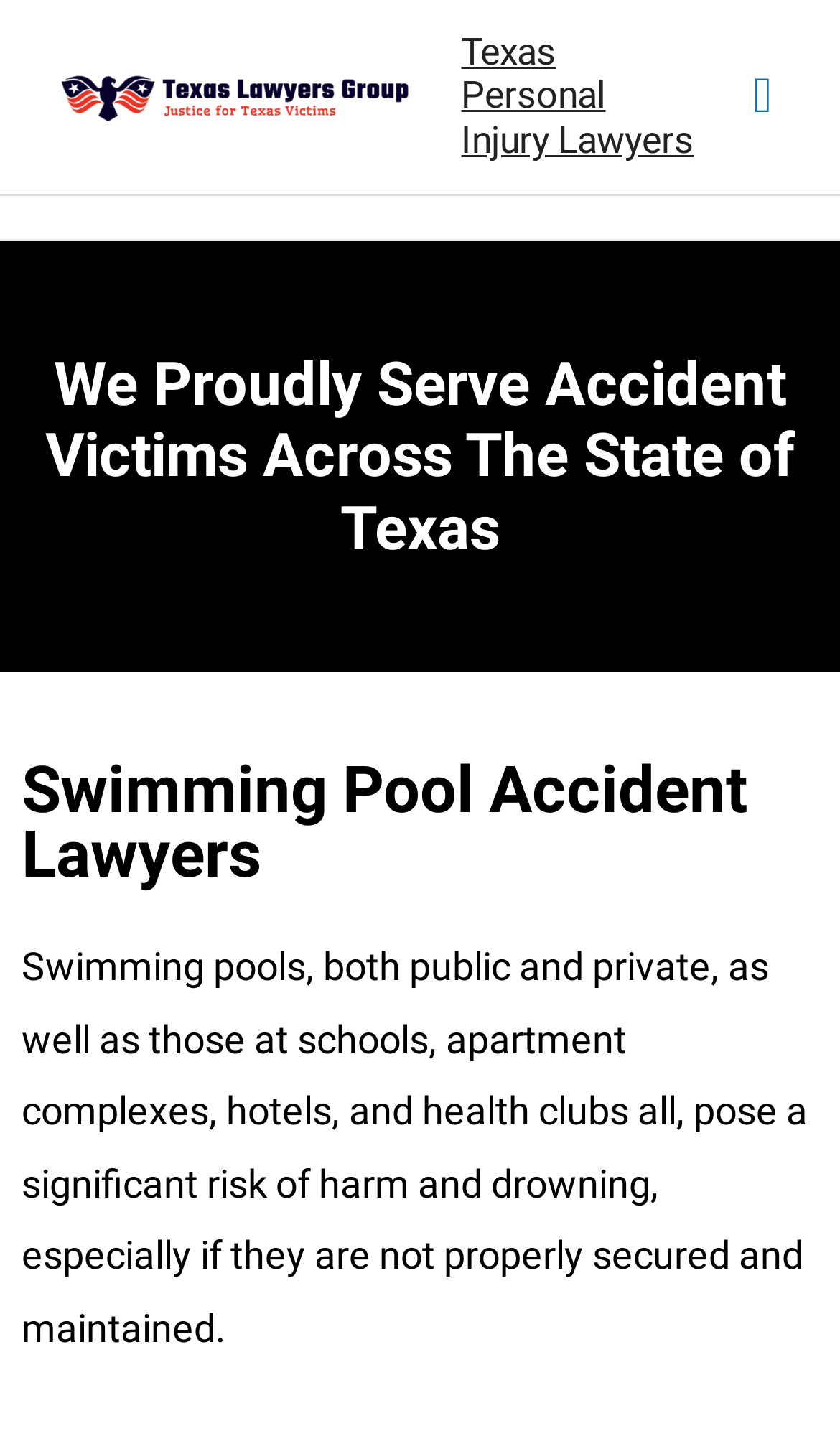What is the risk associated with swimming pools?
Kindly offer a comprehensive and detailed response to the question.

According to the webpage, swimming pools pose a significant risk of harm and drowning, especially if they are not properly secured and maintained.